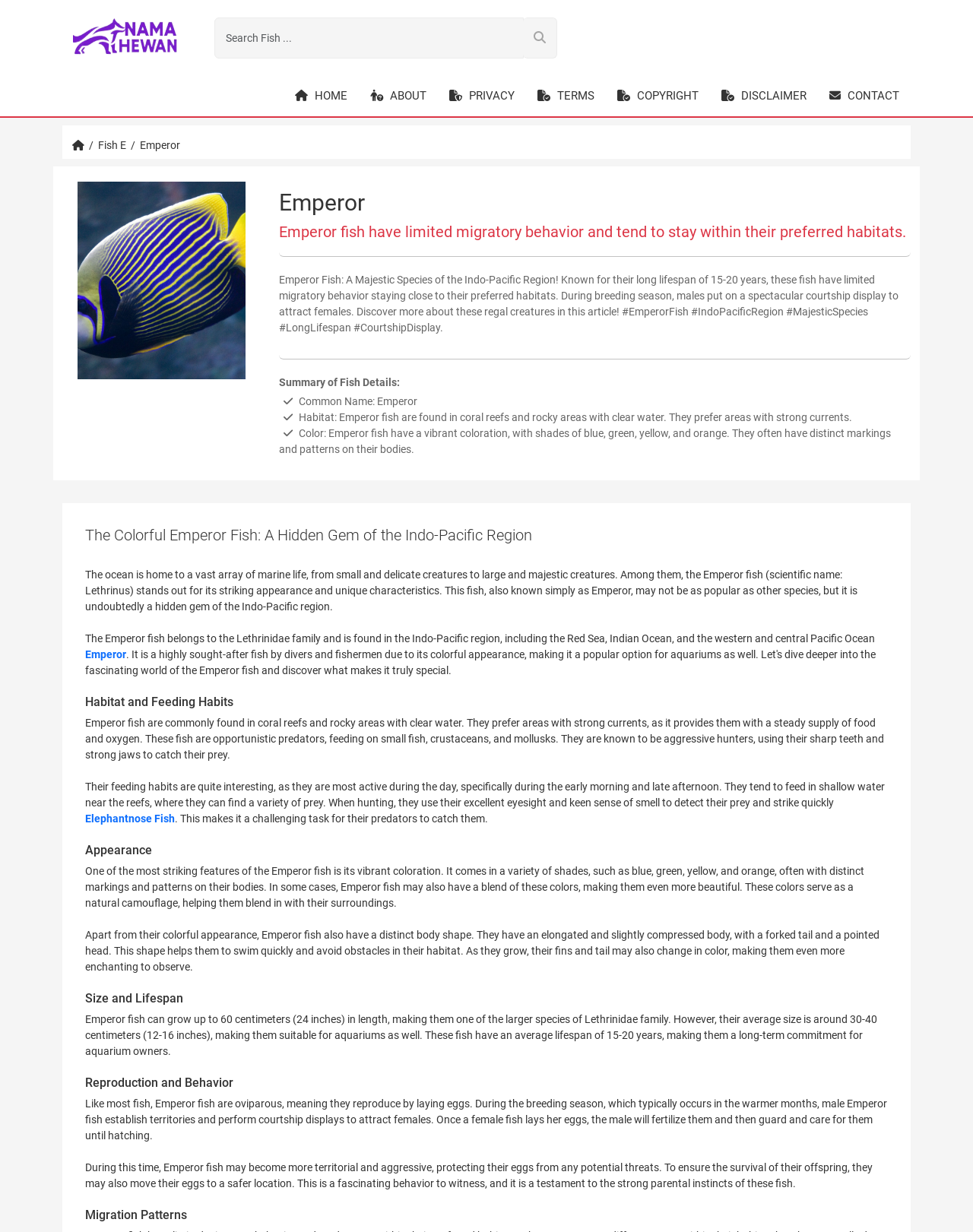Using the element description: "Digital marketing", determine the bounding box coordinates for the specified UI element. The coordinates should be four float numbers between 0 and 1, [left, top, right, bottom].

None